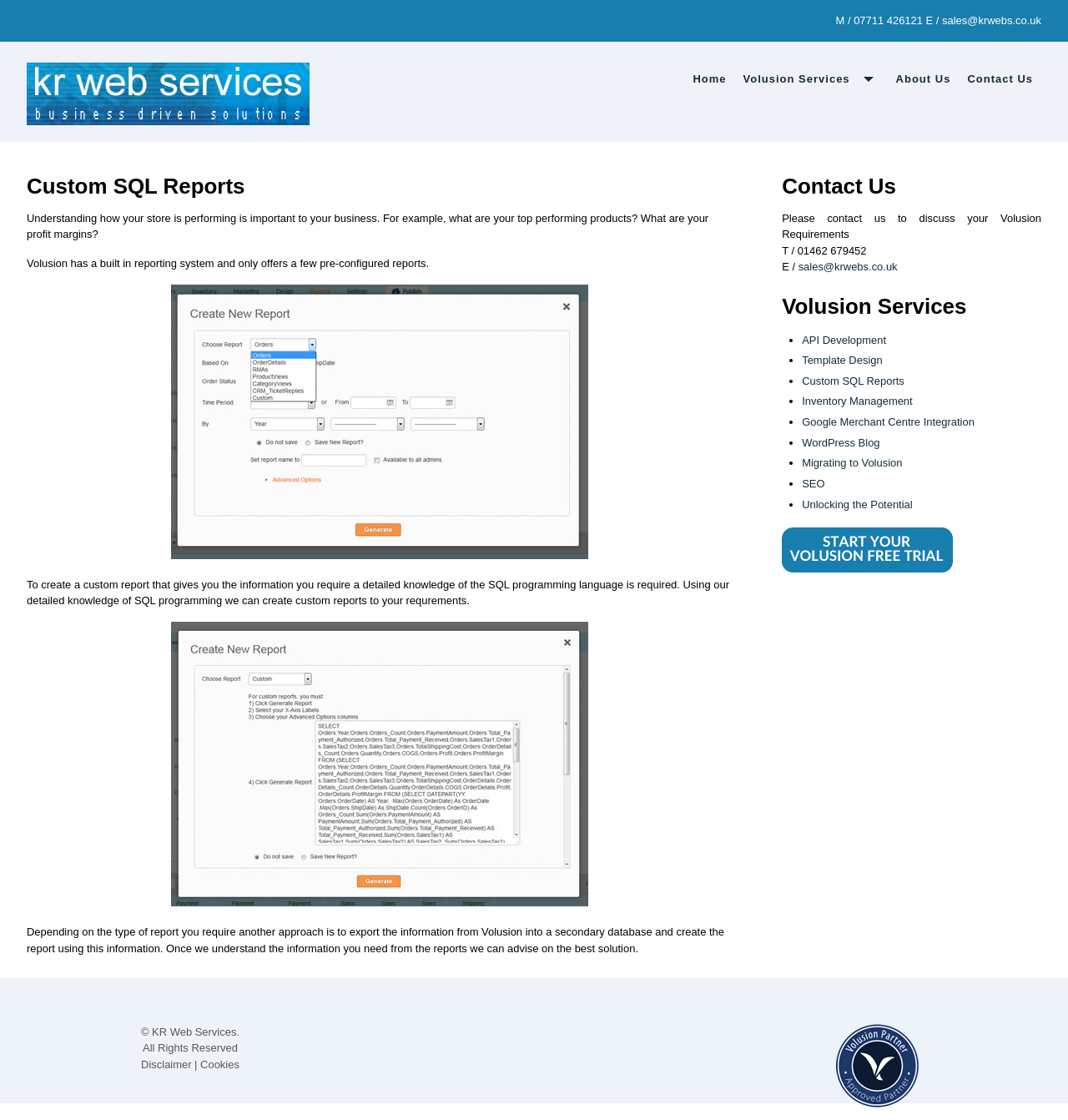Using the element description provided, determine the bounding box coordinates in the format (top-left x, top-left y, bottom-right x, bottom-right y). Ensure that all values are floating point numbers between 0 and 1. Element description: parent_node: Contact Us

[0.732, 0.502, 0.892, 0.513]